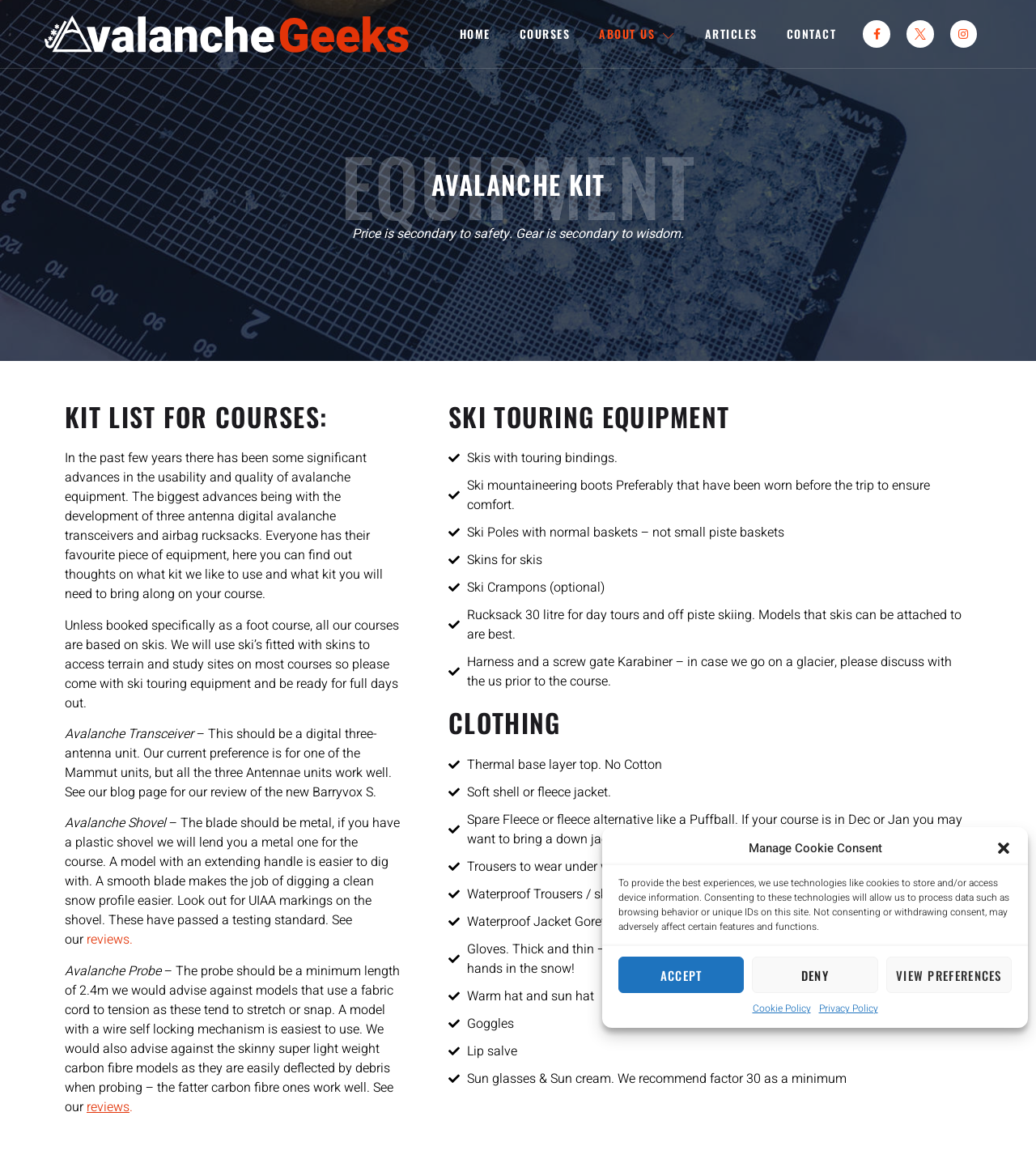Pinpoint the bounding box coordinates of the element you need to click to execute the following instruction: "Click the Avalanche Kit heading". The bounding box should be represented by four float numbers between 0 and 1, in the format [left, top, right, bottom].

[0.051, 0.145, 0.949, 0.172]